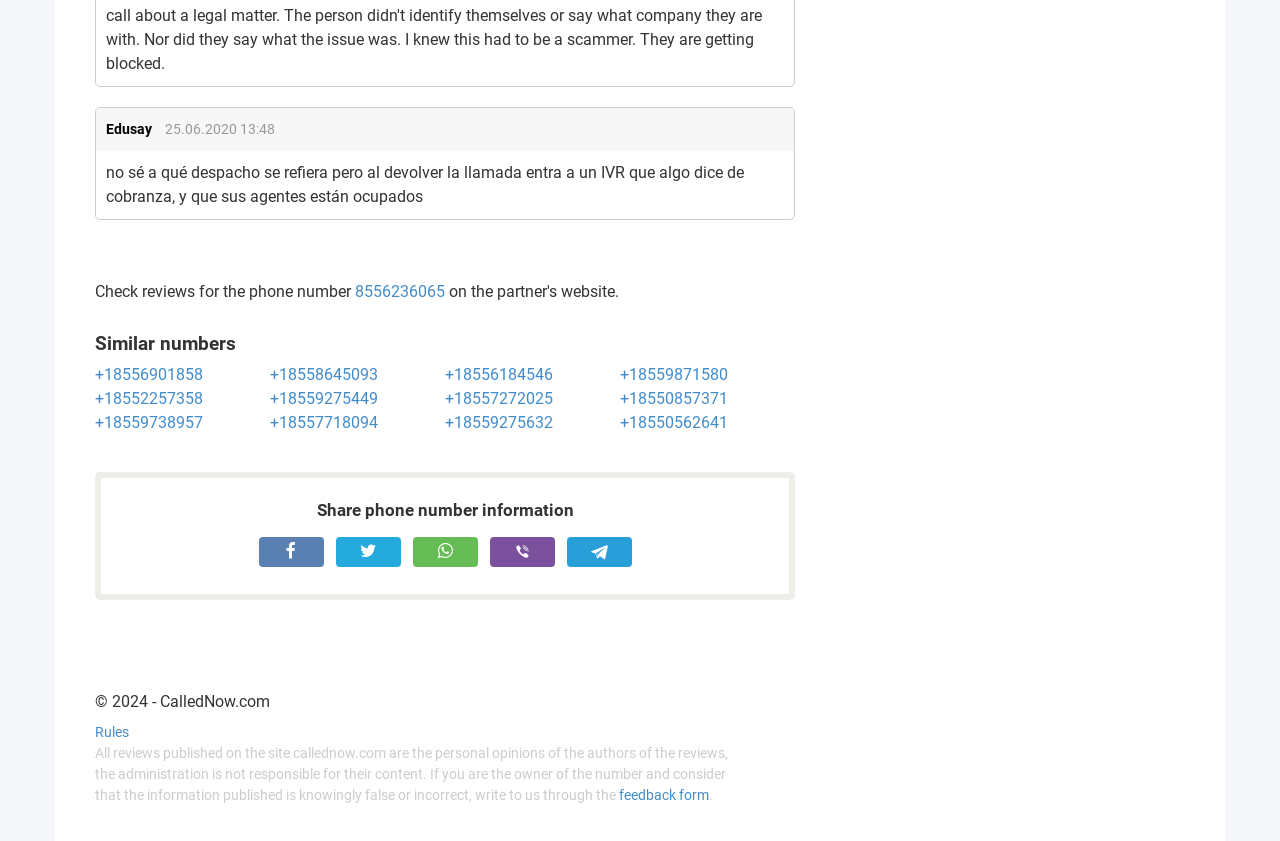What is the date and time mentioned on the webpage?
Answer the question in a detailed and comprehensive manner.

The date and time can be found in the header section of the webpage, inside a time element, which is a child of the header element.